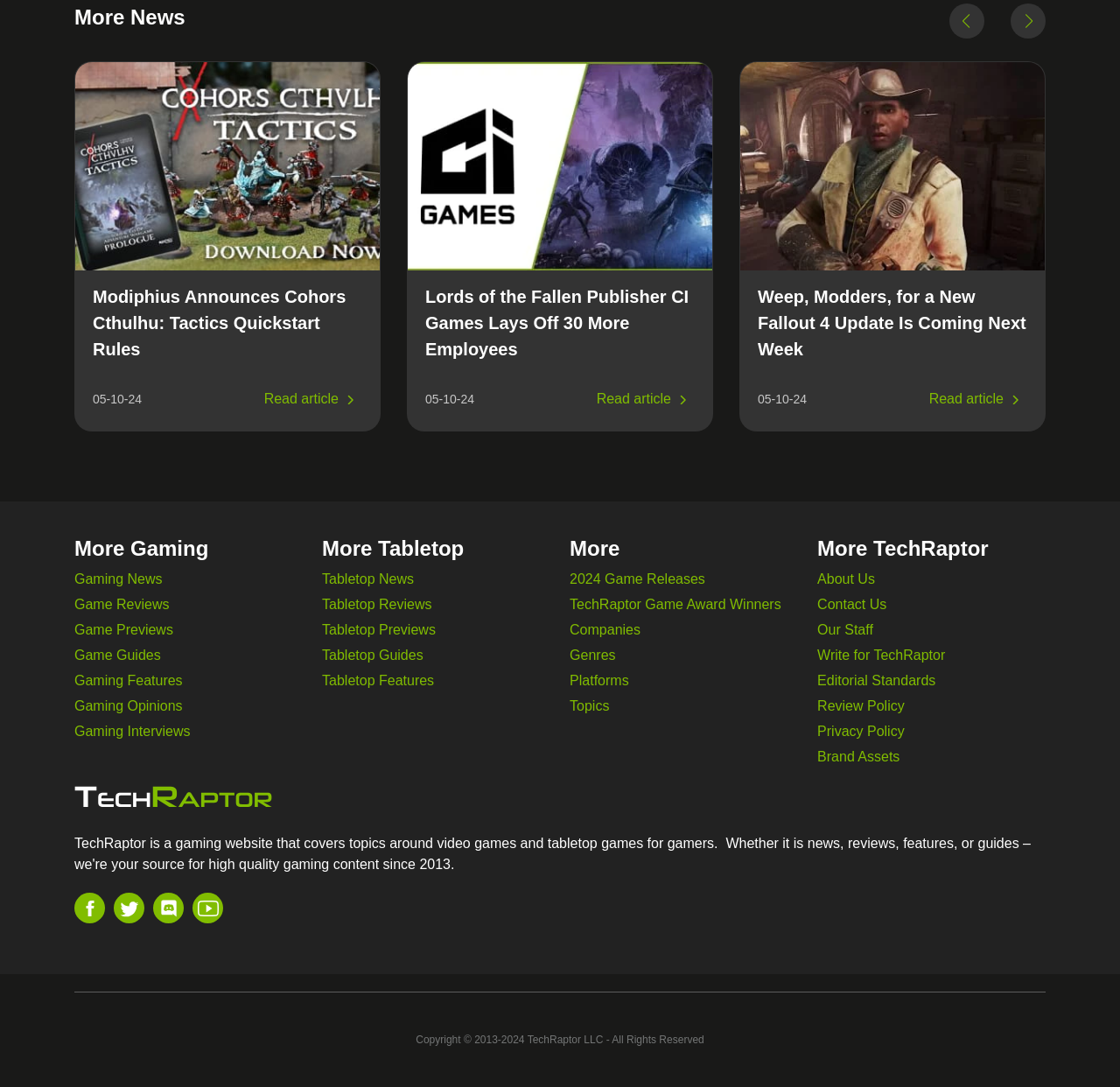What is the main topic of the webpage?
Using the image, give a concise answer in the form of a single word or short phrase.

Gaming and Tabletop News